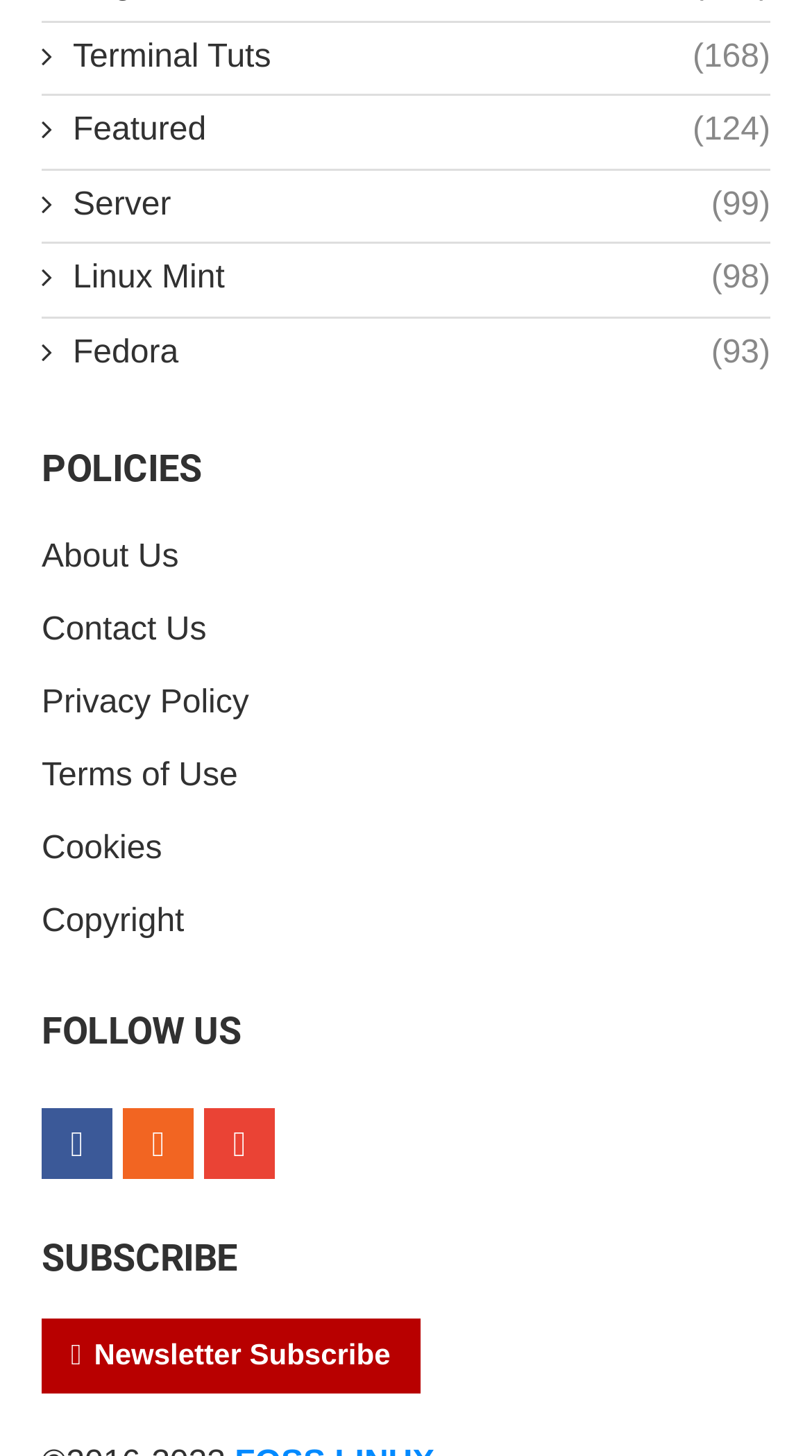Please provide a short answer using a single word or phrase for the question:
How many main categories are there on the webpage?

3